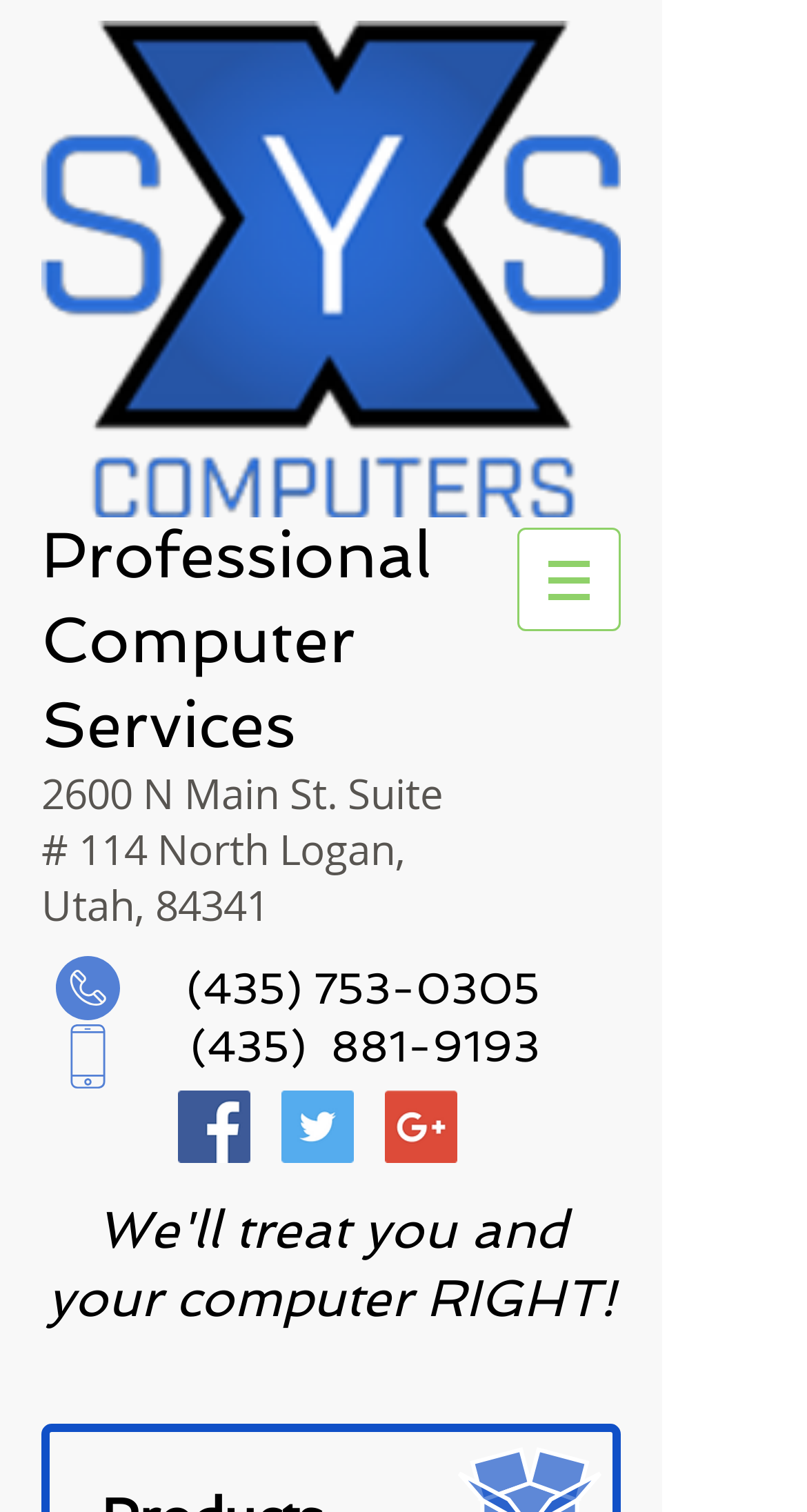What is the slogan of xsyscomputers?
Please give a detailed and elaborate answer to the question based on the image.

I found the slogan by looking at the fifth heading element on the webpage, which contains the slogan information.